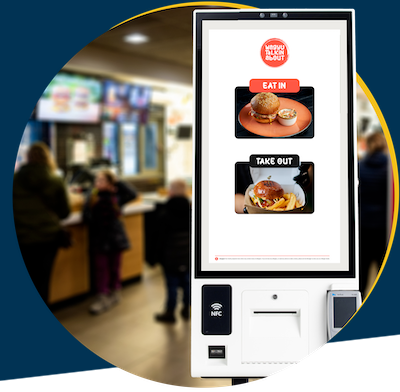Present a detailed portrayal of the image.

The image showcases a sleek digital ordering kiosk designed for quick-service venues. It prominently features two clear options: "EAT IN" with an appetizing image of a burger, and "TAKE OUT" showcasing a takeout meal. The kiosk's design is modern and user-friendly, with an NFC payment option visible at the bottom. In the background, the busy environment of a restaurant is visible, indicating a vibrant atmosphere where customers are engaged, further highlighting the convenience and efficiency that such technology brings to the dining experience. This visual setup emphasizes the focus on speed and ease of service, aligning with the needs of both dine-in and takeout customers.